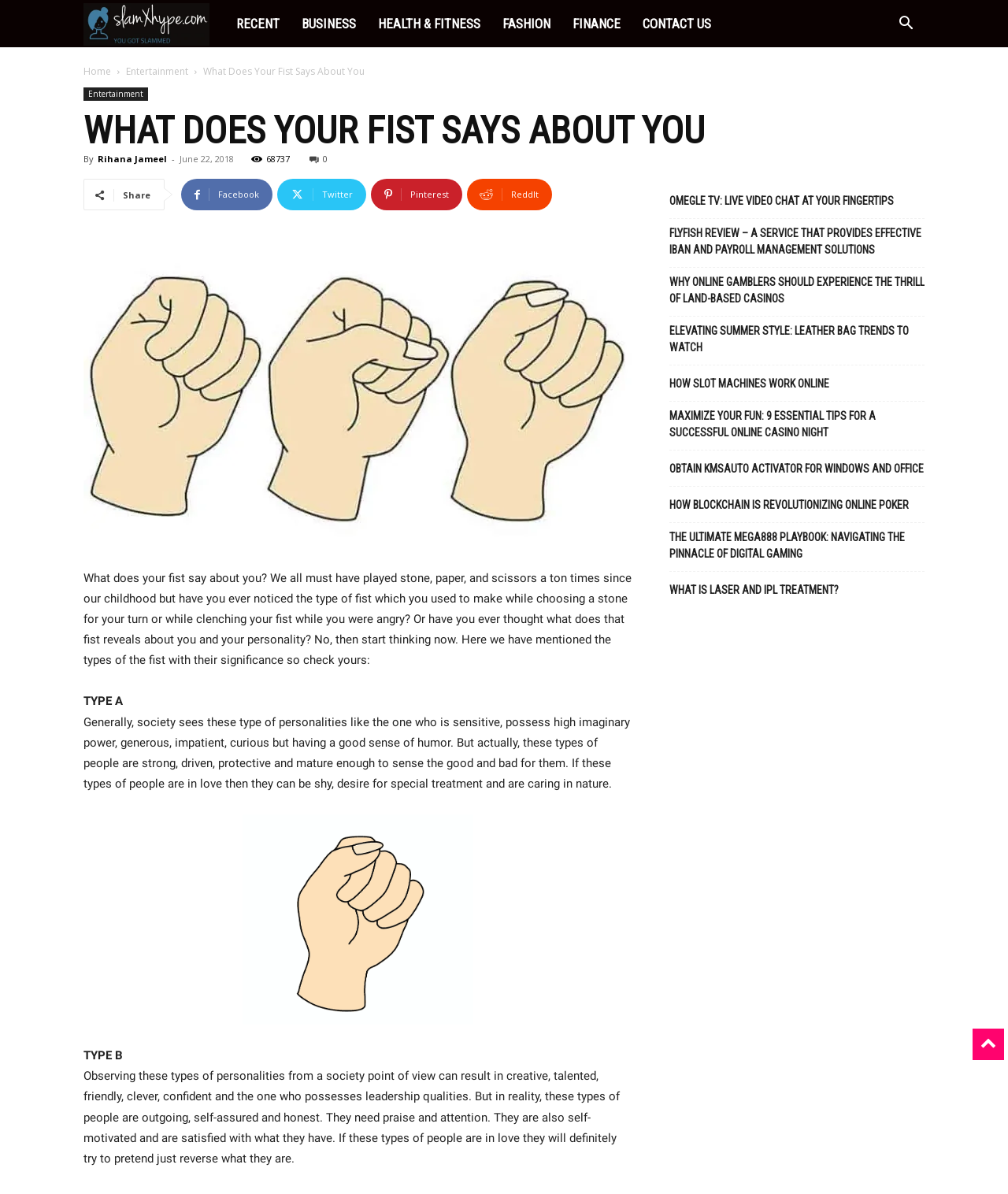Find the bounding box coordinates of the element to click in order to complete the given instruction: "Read the article 'What Does Your Fist Says About You'."

[0.083, 0.478, 0.627, 0.559]